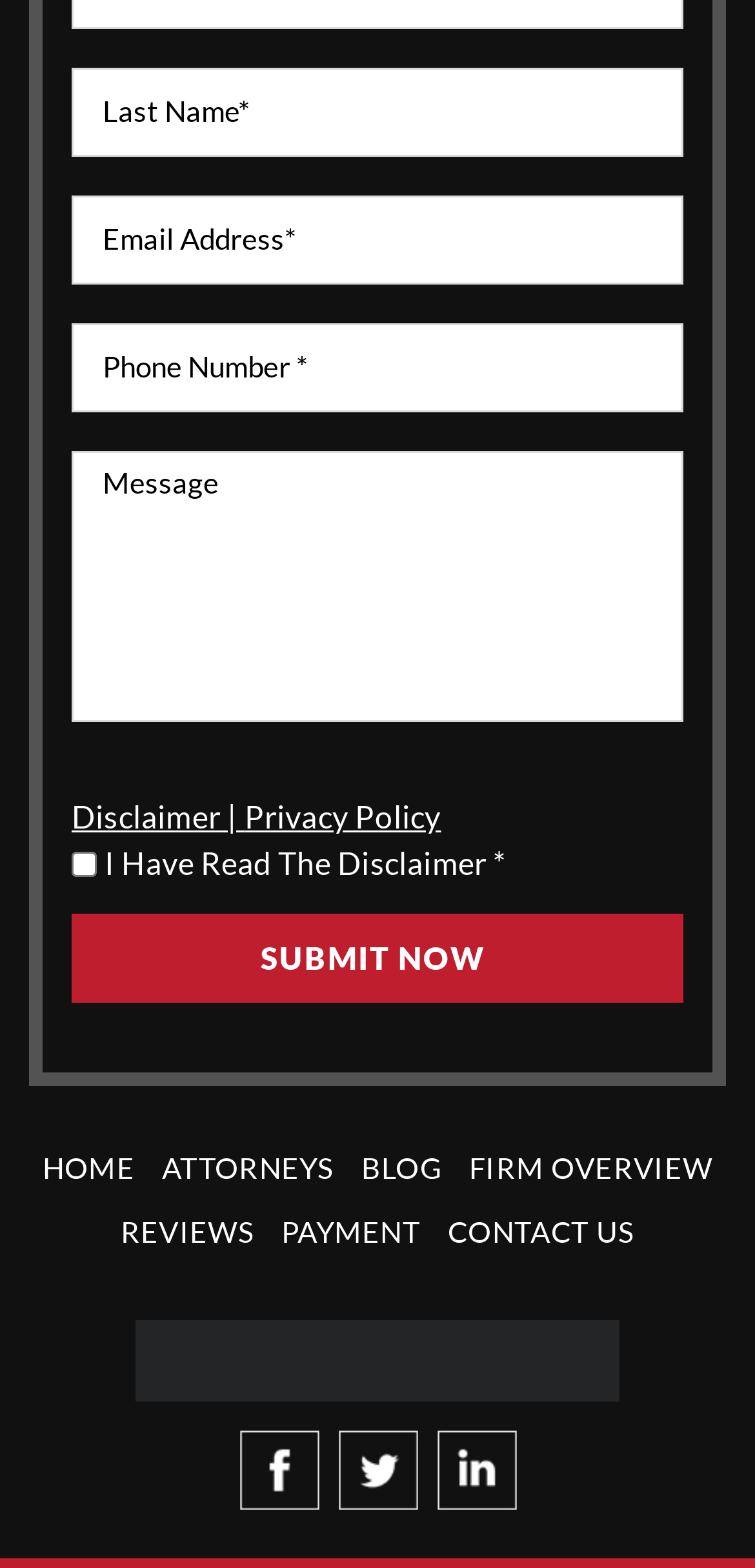Answer the following query with a single word or phrase:
What is the purpose of the checkbox?

To confirm disclaimer